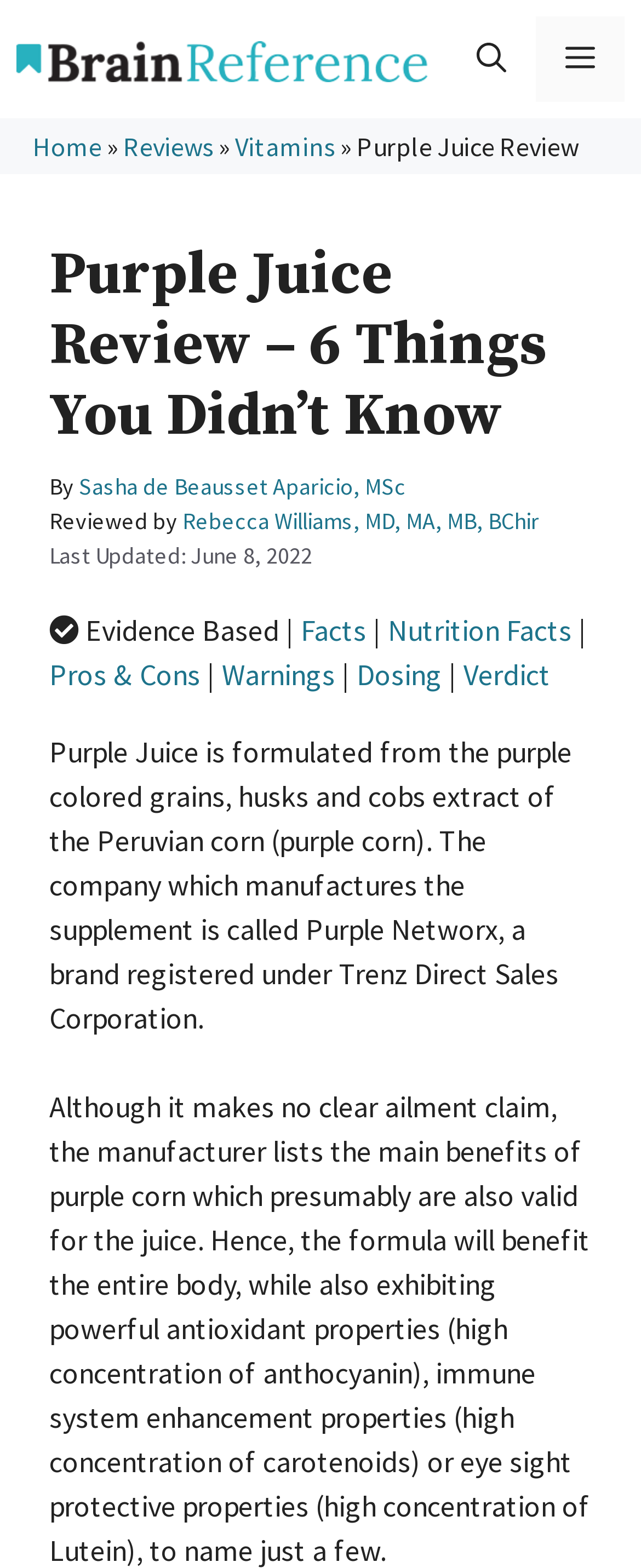Indicate the bounding box coordinates of the element that must be clicked to execute the instruction: "Read the 'Reviews' section". The coordinates should be given as four float numbers between 0 and 1, i.e., [left, top, right, bottom].

[0.192, 0.083, 0.333, 0.104]